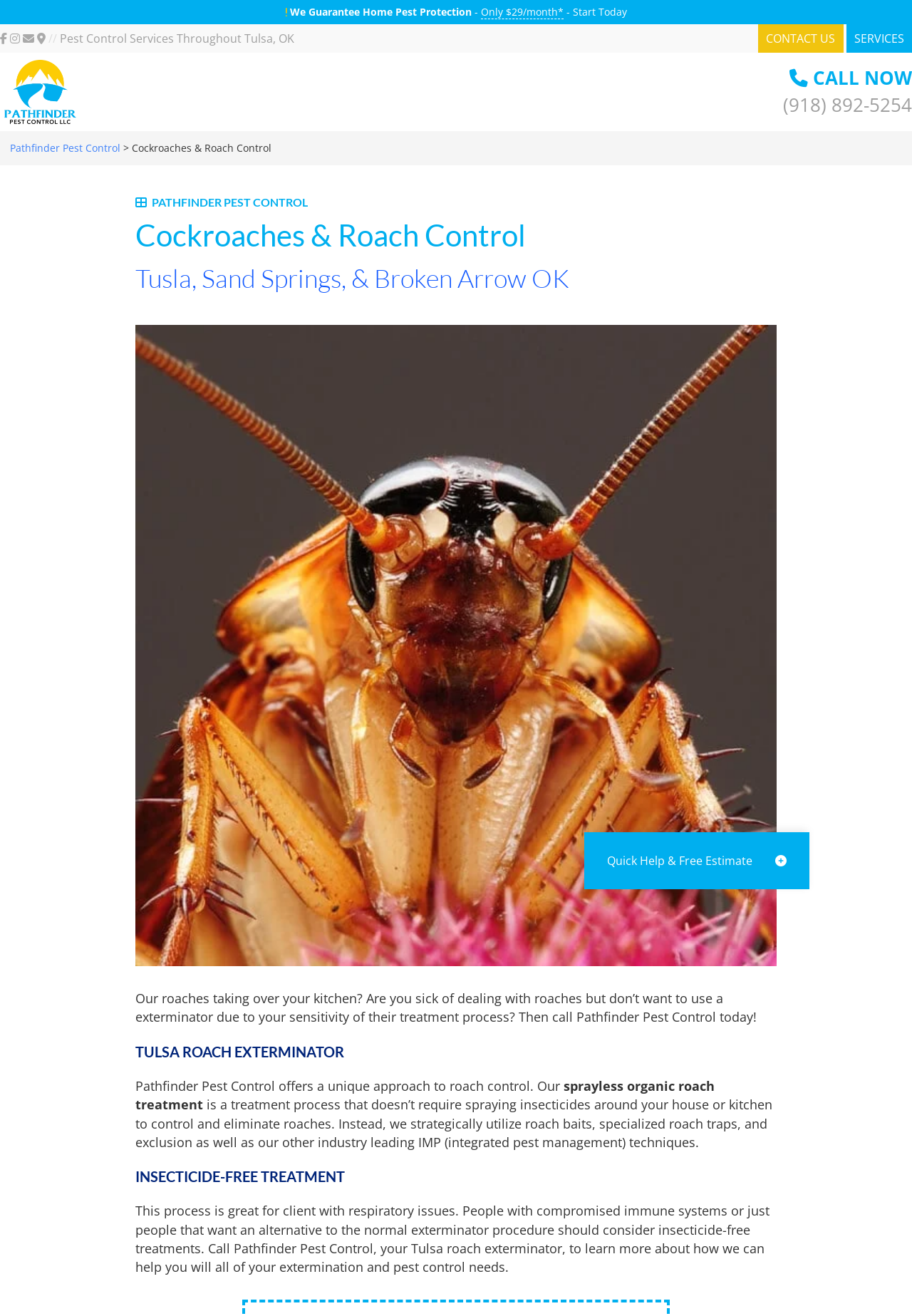Identify the bounding box coordinates of the clickable section necessary to follow the following instruction: "Call the phone number". The coordinates should be presented as four float numbers from 0 to 1, i.e., [left, top, right, bottom].

[0.859, 0.07, 1.0, 0.089]